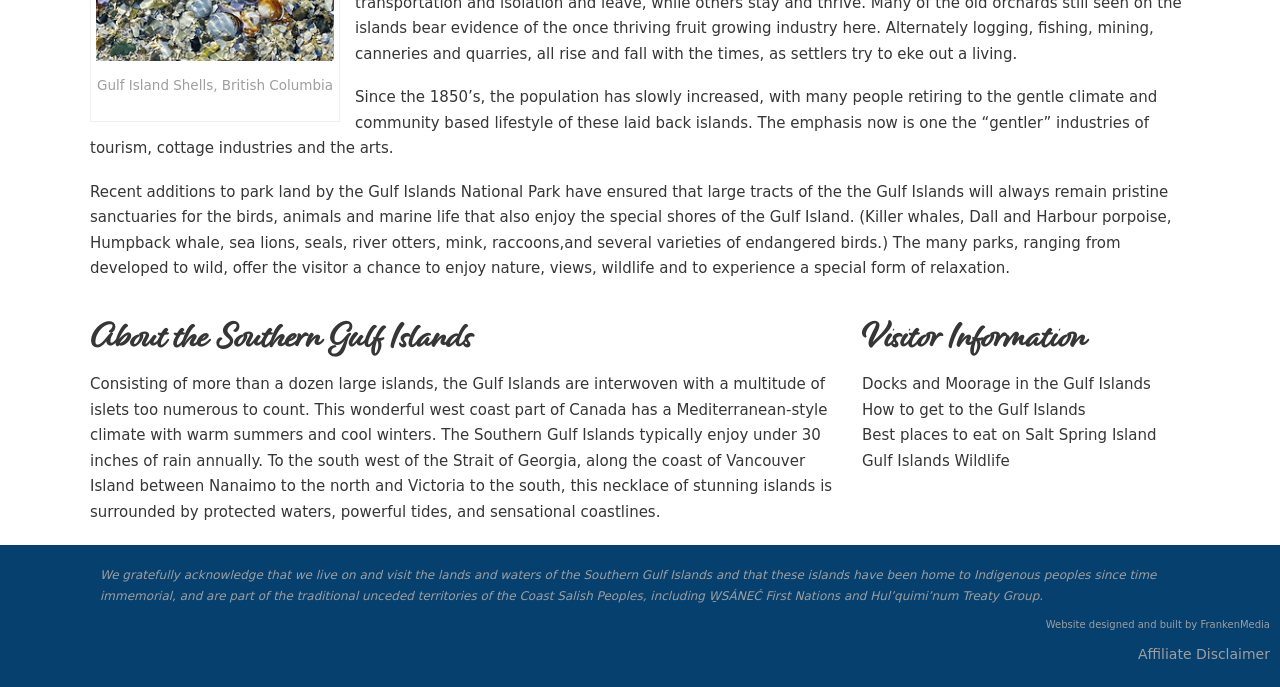What is the purpose of the Gulf Islands National Park?
From the details in the image, answer the question comprehensively.

The text states, 'Recent additions to park land by the Gulf Islands National Park have ensured that large tracts of the the Gulf Islands will always remain pristine sanctuaries for the birds, animals and marine life that also enjoy the special shores of the Gulf Island.' This indicates that the purpose of the Gulf Islands National Park is to preserve the habitats of wildlife.